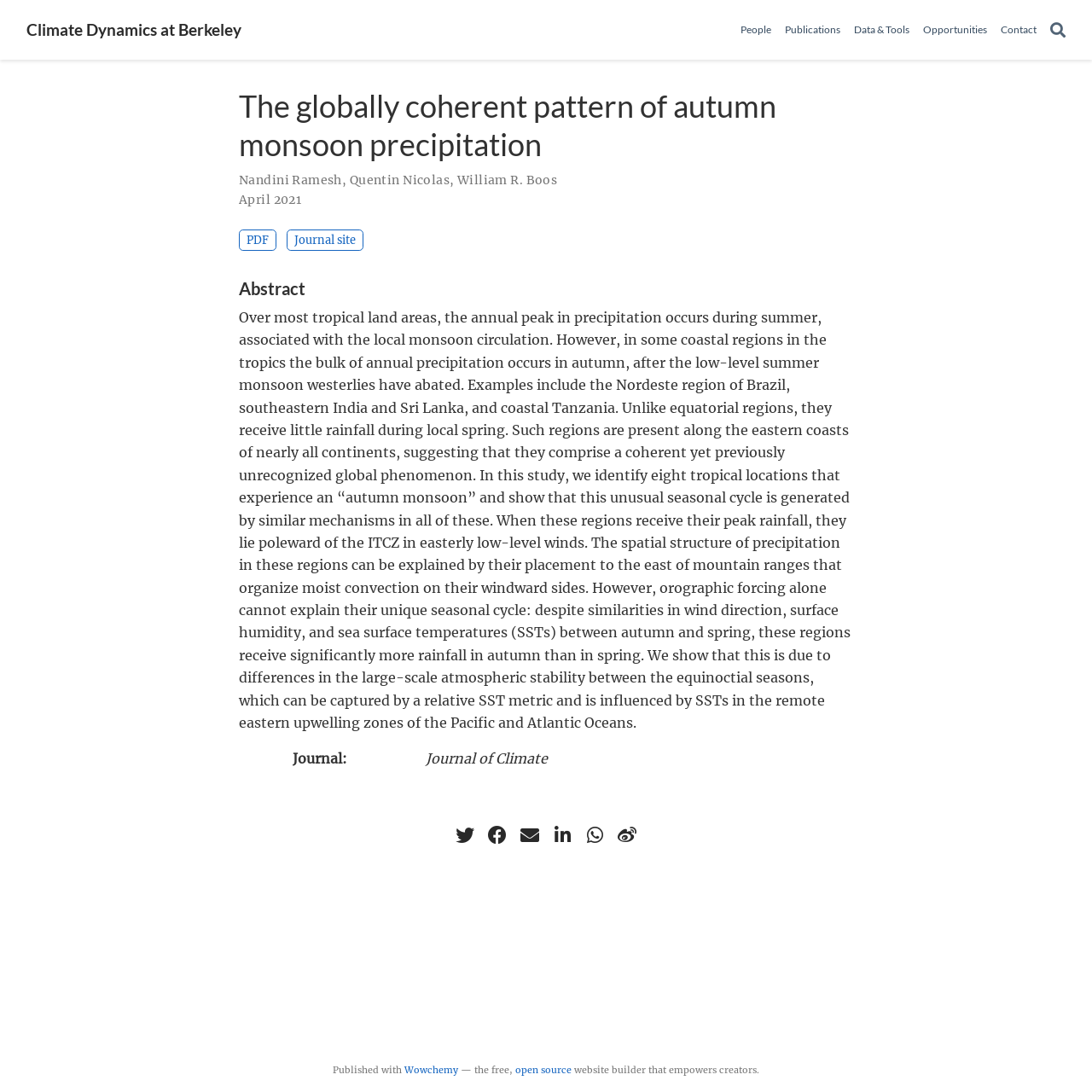What is the journal name of the publication?
Look at the webpage screenshot and answer the question with a detailed explanation.

The journal name of the publication can be found in the abstract section, where it says 'Journal: Journal of Climate'.